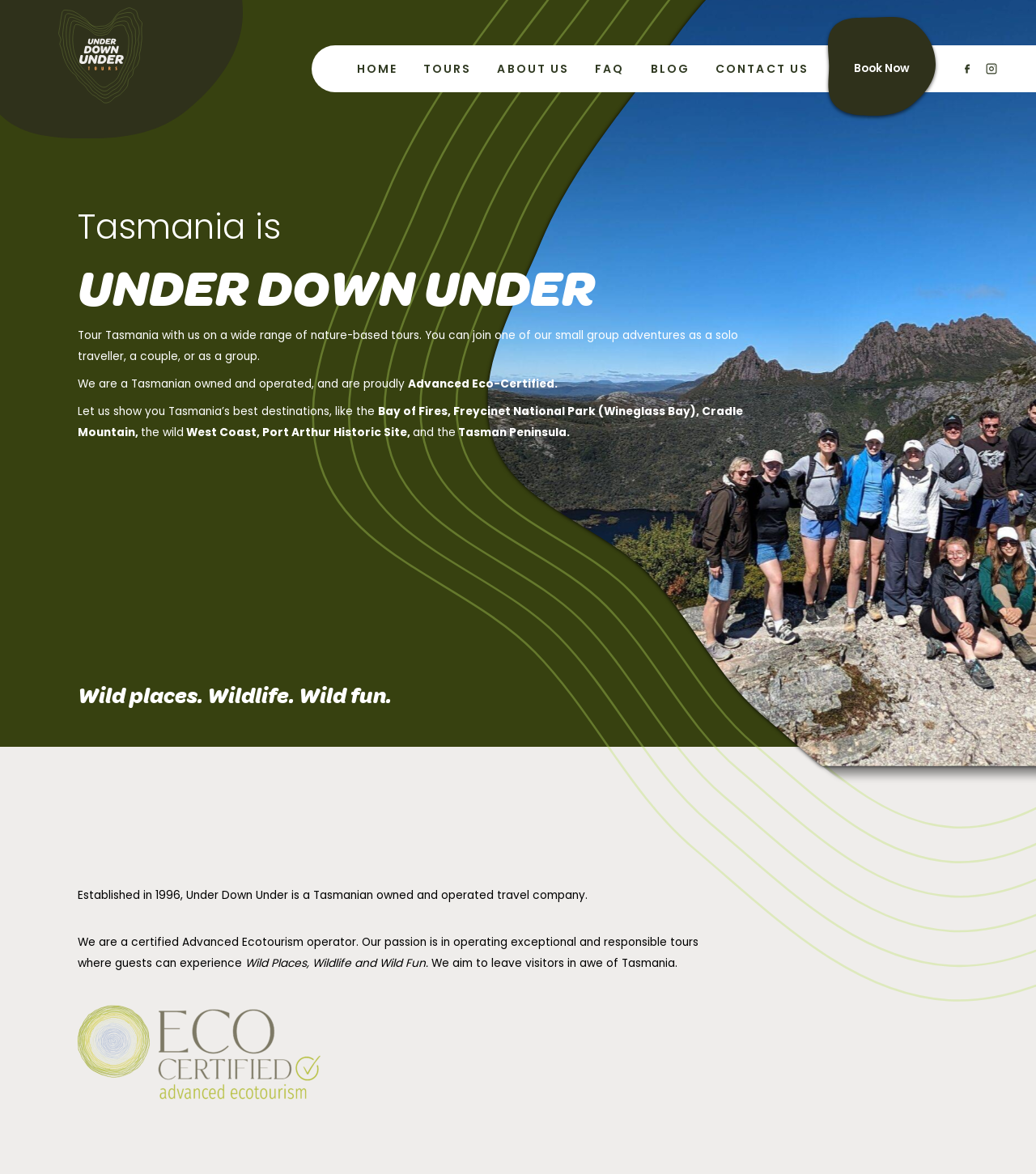How long has the company been established?
Please provide a detailed answer to the question.

I found this information by reading the StaticText element 'Established in 1996, Under Down Under is a Tasmanian owned and operated travel company.' which clearly states the year the company was established.